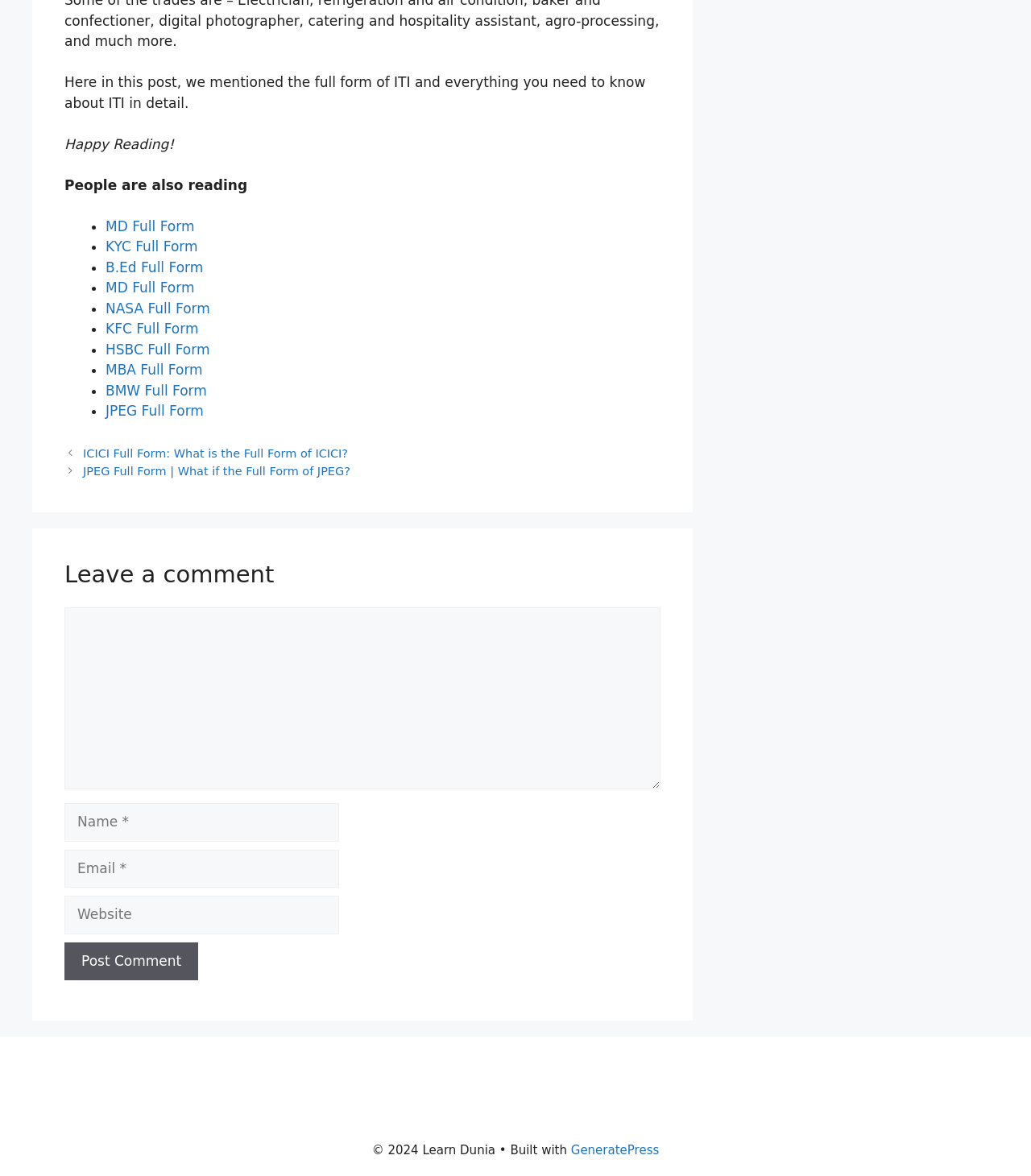What is the theme or category of the website?
Provide a fully detailed and comprehensive answer to the question.

The theme or category of the website can be inferred from the content of the post and the other full forms mentioned on the webpage, which suggest that the website is focused on education and providing information on various topics.